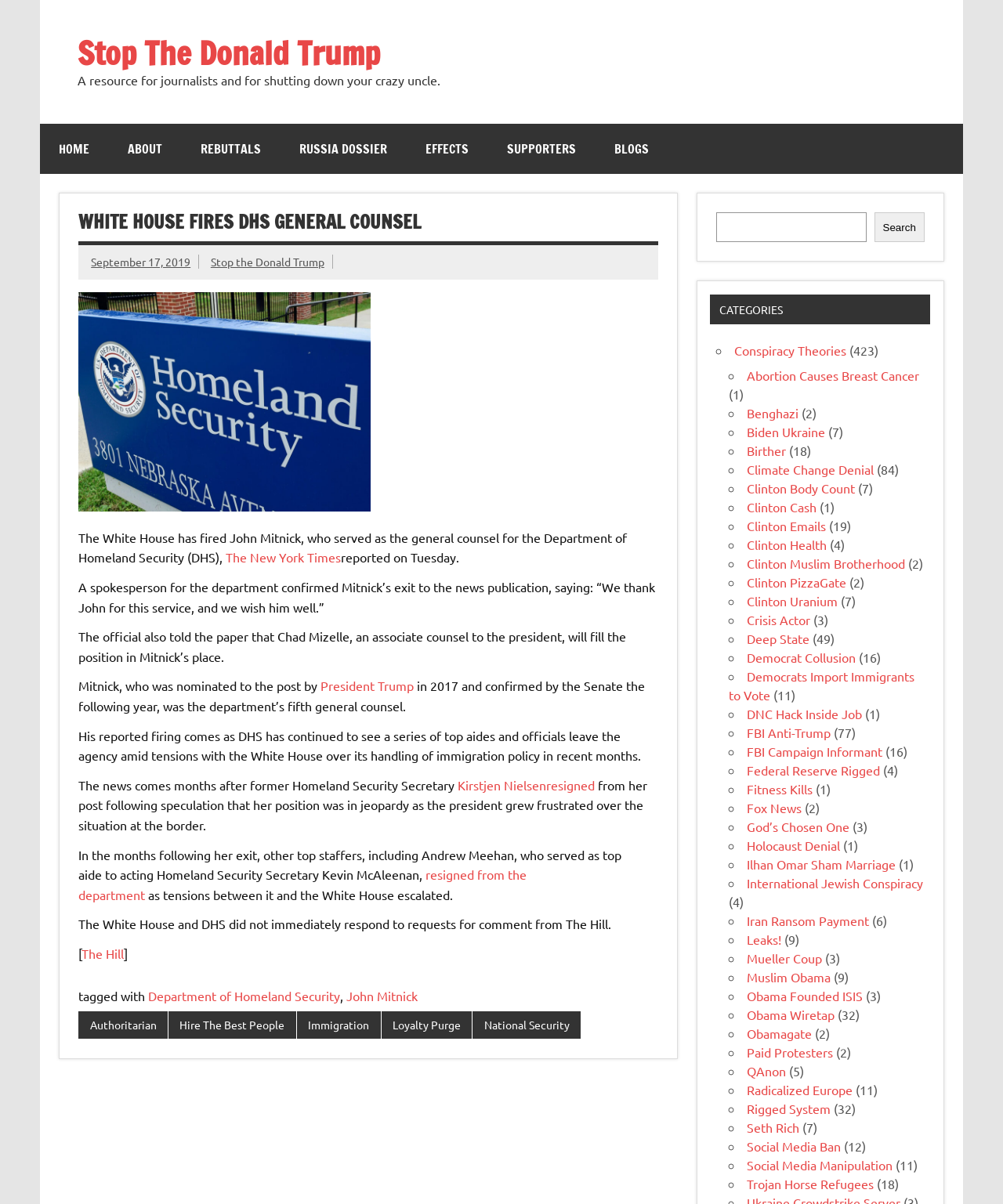Who is the general counsel for the Department of Homeland Security?
Please provide a comprehensive answer based on the contents of the image.

The answer can be found in the article section of the webpage, where it is stated that 'The White House has fired John Mitnick, who served as the general counsel for the Department of Homeland Security (DHS)'.